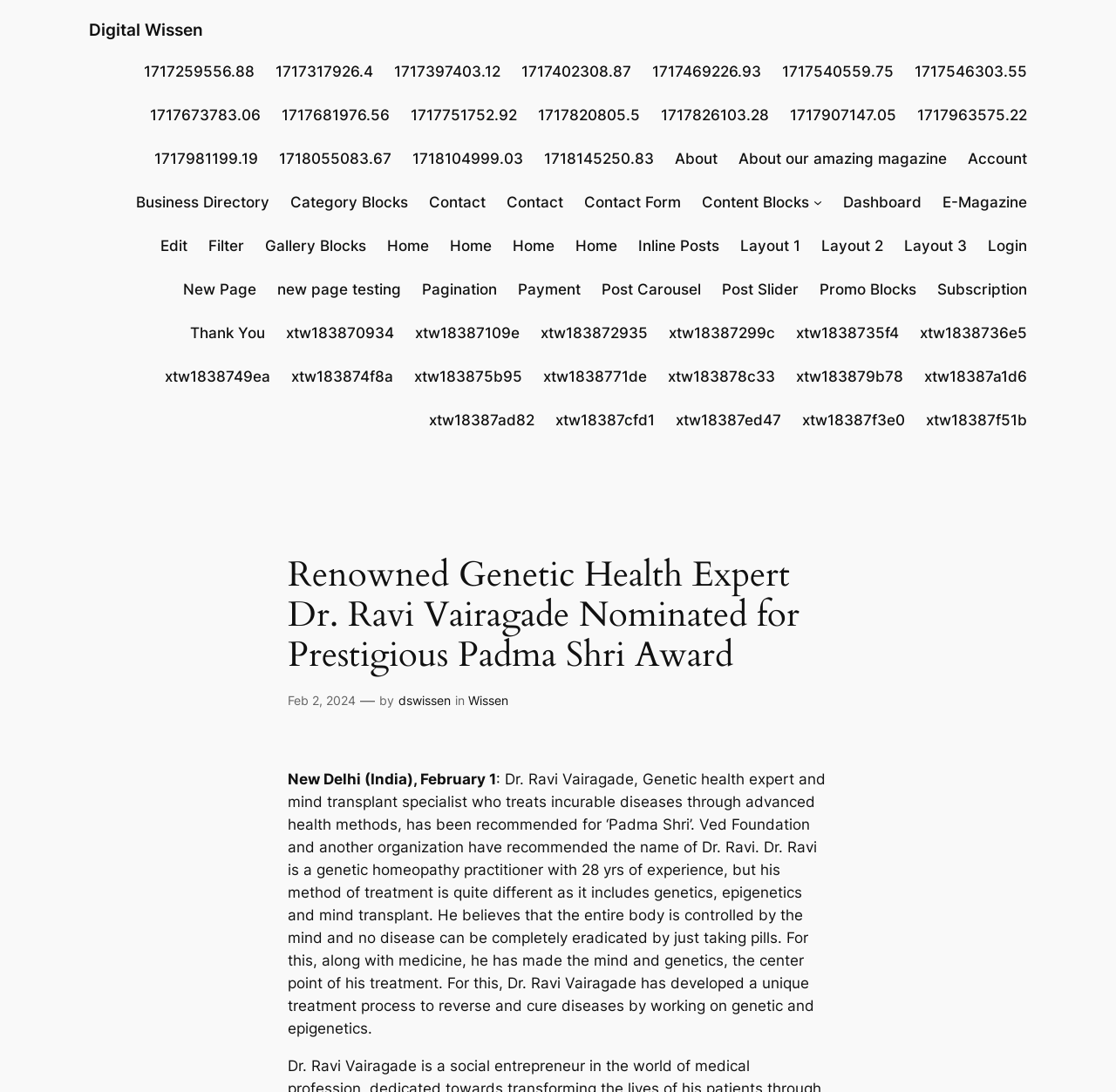Determine the bounding box coordinates of the clickable region to follow the instruction: "Click on the 'Login' button".

[0.885, 0.215, 0.92, 0.236]